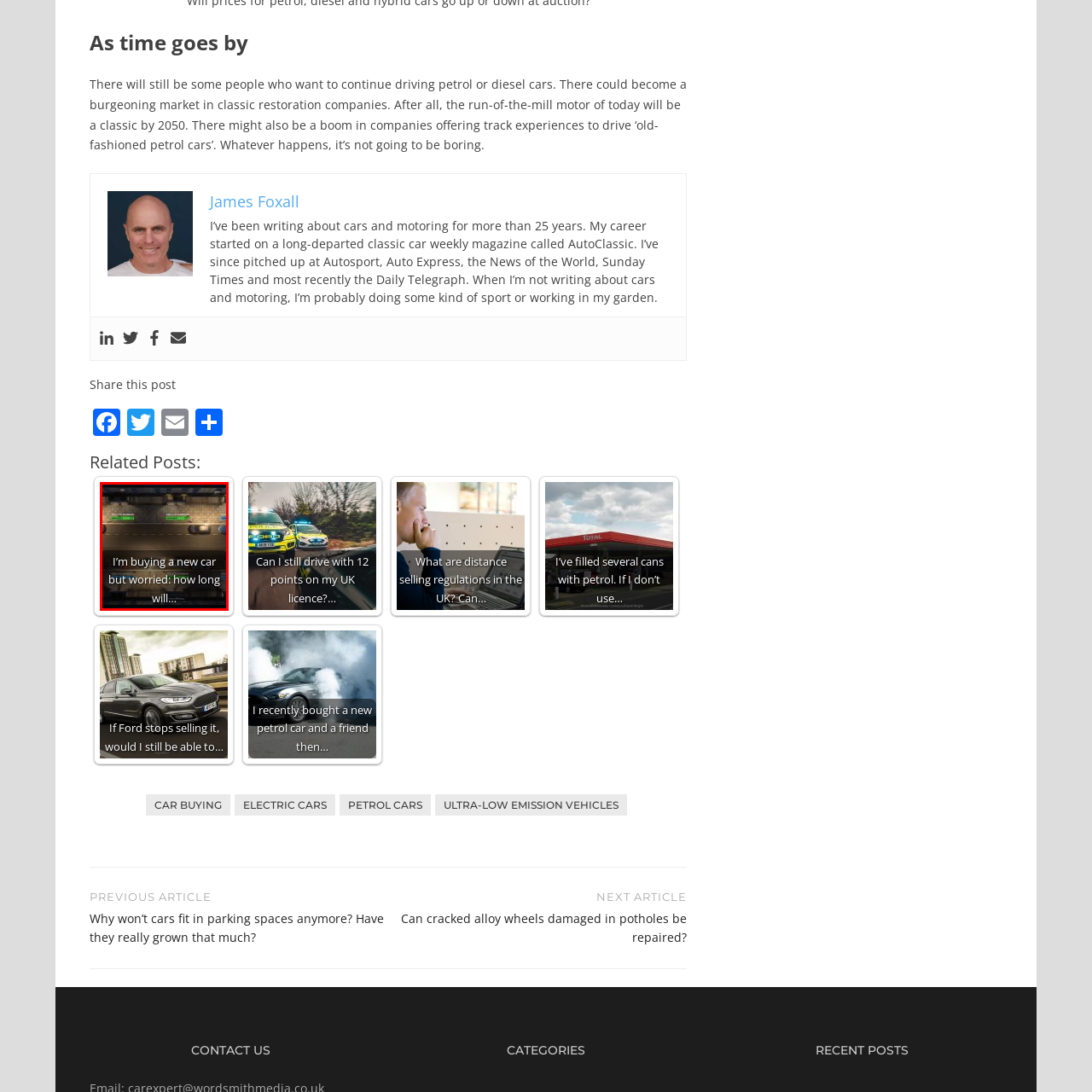Describe the features and objects visible in the red-framed section of the image in detail.

The image features an aerial view of a city street, showcasing multiple vehicles parked alongside well-lit pavements. Overlaying the scene is a title reading, "I'm buying a new car but worried: how long will..." This suggests a thematic focus on concerns related to purchasing a new vehicle, possibly touching on issues like longevity or future market trends. The tranquil yet busy urban environment hints at the various factors that potential car buyers might consider, reinforcing feelings of anticipation and worry in the context of contemporary automotive changes.